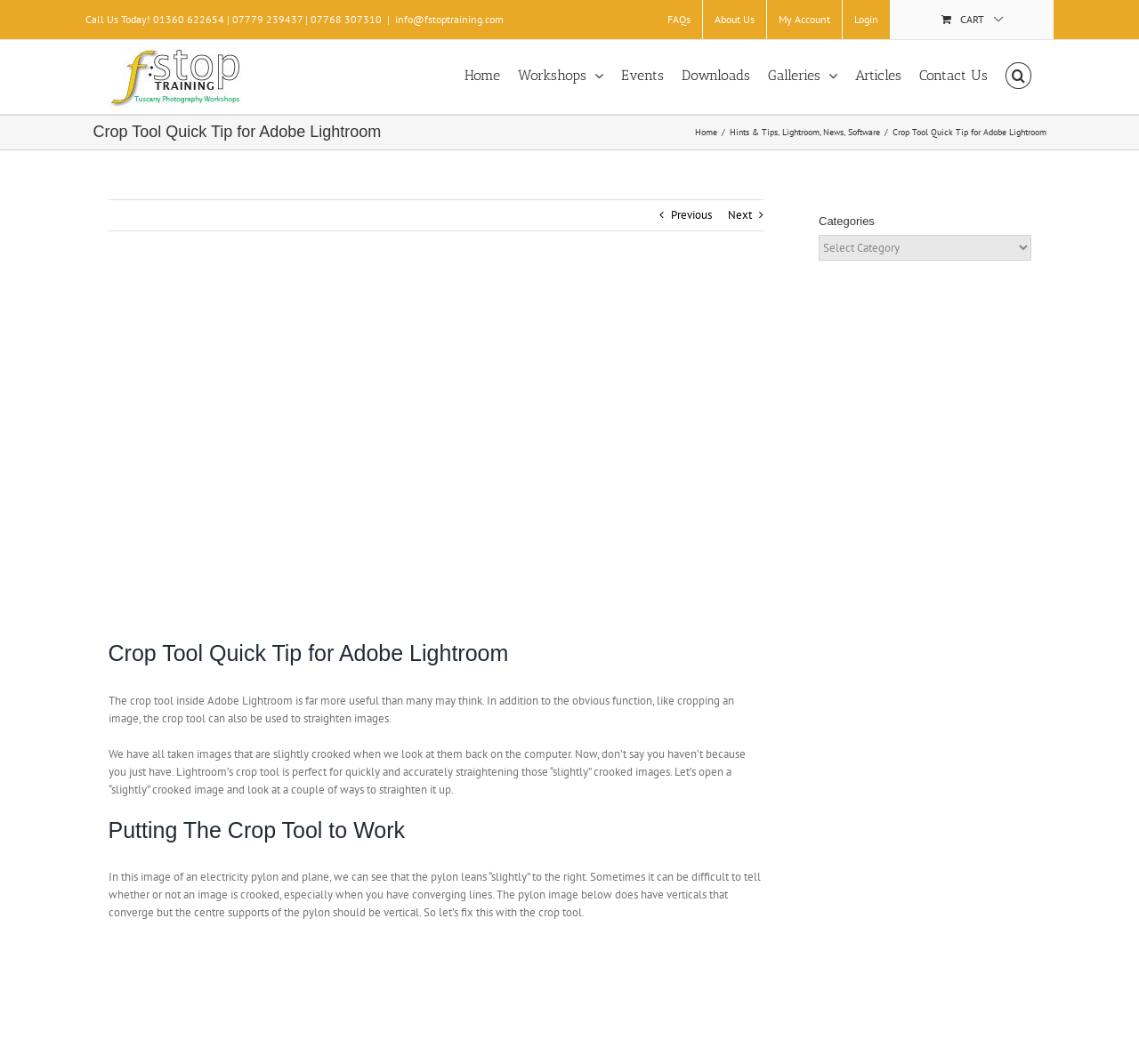Please find the bounding box for the following UI element description. Provide the coordinates in (top-left x, top-left y, bottom-right x, bottom-right y) format, with values between 0 and 1: Hints & Tips

[0.641, 0.119, 0.683, 0.13]